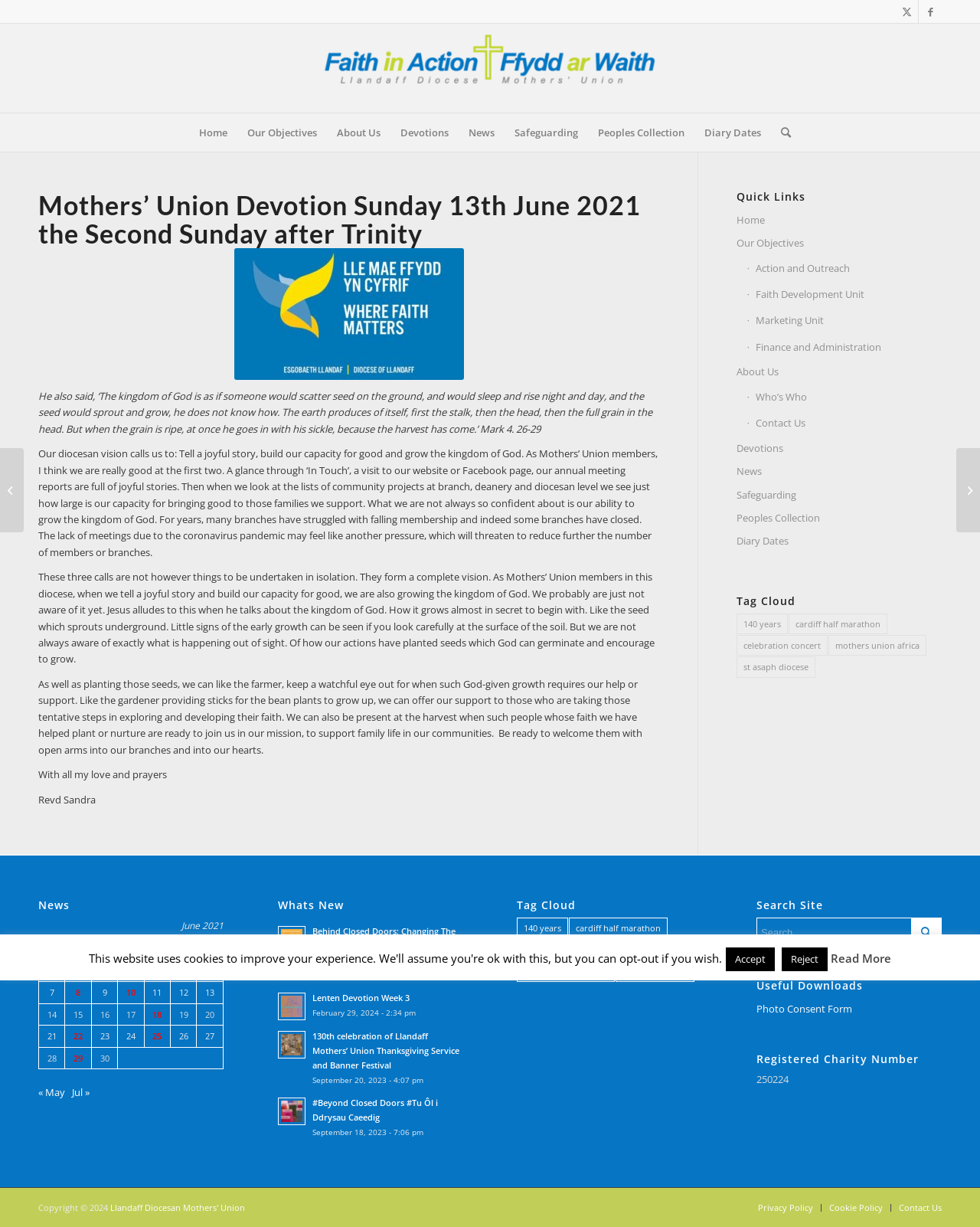Describe the webpage meticulously, covering all significant aspects.

This webpage is about the Mothers' Union Devotion Sunday, which falls on the 13th of June 2021, the Second Sunday after Trinity. At the top of the page, there are three links: "Link to X", "Link to Facebook", and "fia-logo", which is an image. Below these links, there is a vertical menu with eight menu items: "Home", "Our Objectives", "About Us", "Devotions", "News", "Safeguarding", "Peoples Collection", and "Diary Dates". Each menu item has a corresponding link.

The main content of the page is divided into two sections. The left section has a heading that matches the title of the page. Below the heading, there is an image, followed by four paragraphs of text. The text discusses the Mothers' Union's vision, which includes telling a joyful story, building capacity for good, and growing the kingdom of God. The text also references a biblical passage from Mark 4:26-29.

The right section of the page has a heading "Quick Links" and lists 14 links to various pages, including "Home", "Our Objectives", "About Us", and others. Below the quick links, there is a "Tag Cloud" section with five links to tags, each with a description in parentheses.

At the bottom of the page, there is a section with a heading "News" and a table with a caption "June 2021". The table has seven columns with headers "M", "T", "W", "T", "F", "S", and "S", and two rows with data. The first row has a blank cell, followed by numbers 1 to 6, and the second row has a blank cell, followed by a link to "Posts published on June 4, 2021", and then numbers 5 and 6.